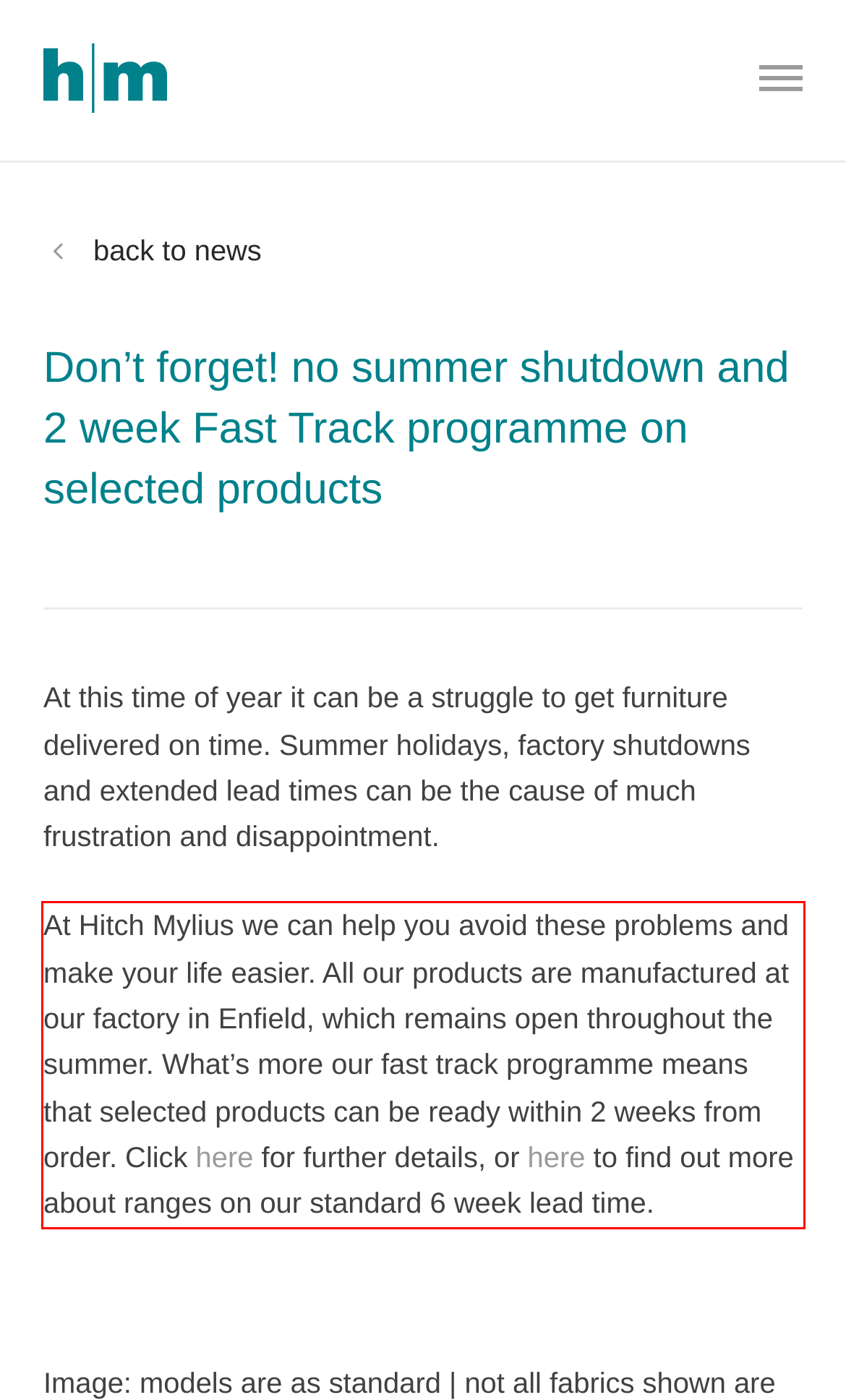Please analyze the screenshot of a webpage and extract the text content within the red bounding box using OCR.

At Hitch Mylius we can help you avoid these problems and make your life easier. All our products are manufactured at our factory in Enfield, which remains open throughout the summer. What’s more our fast track programme means that selected products can be ready within 2 weeks from order. Click here for further details, or here to find out more about ranges on our standard 6 week lead time.